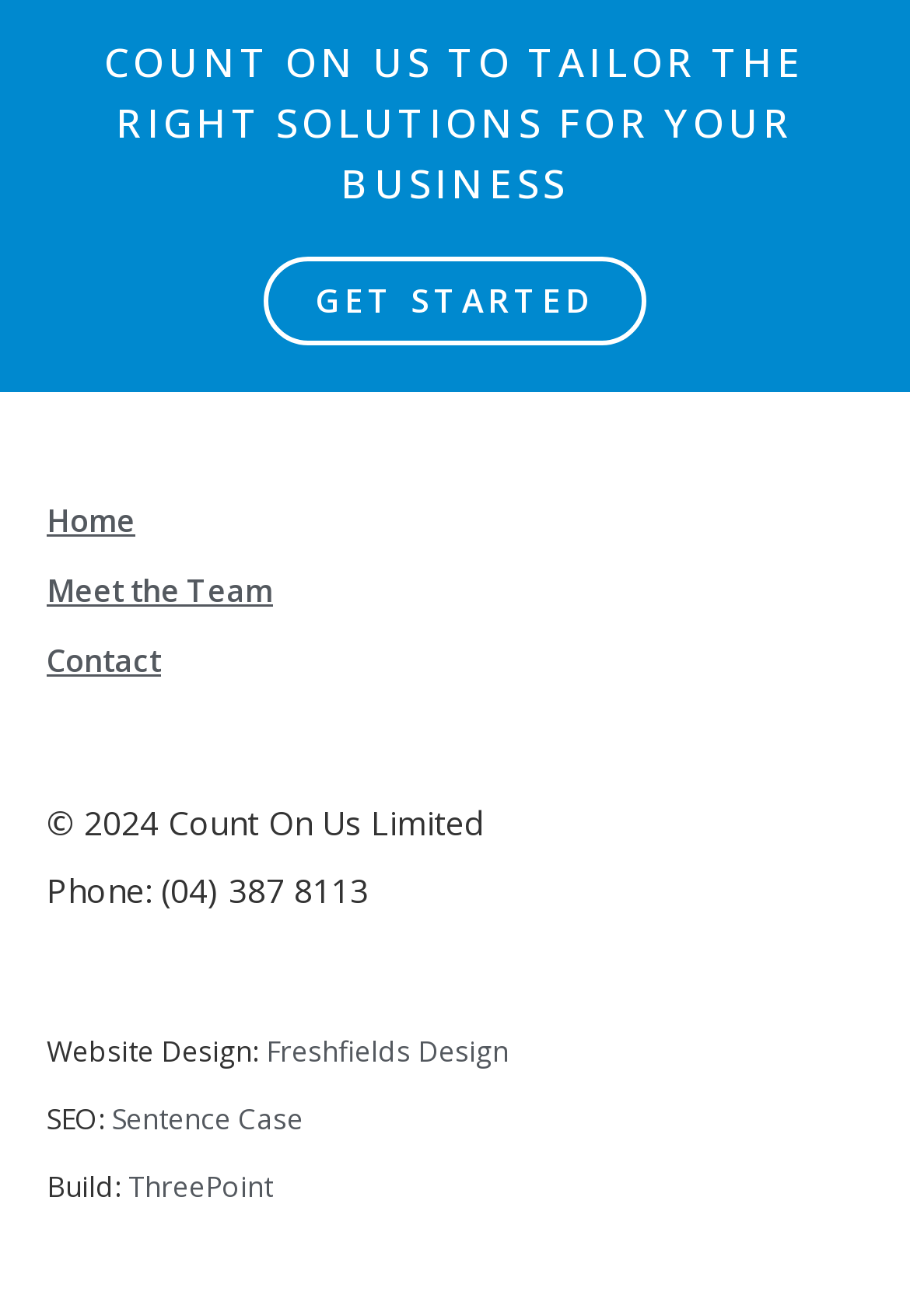What is the name of the company?
Relying on the image, give a concise answer in one word or a brief phrase.

Count On Us Limited